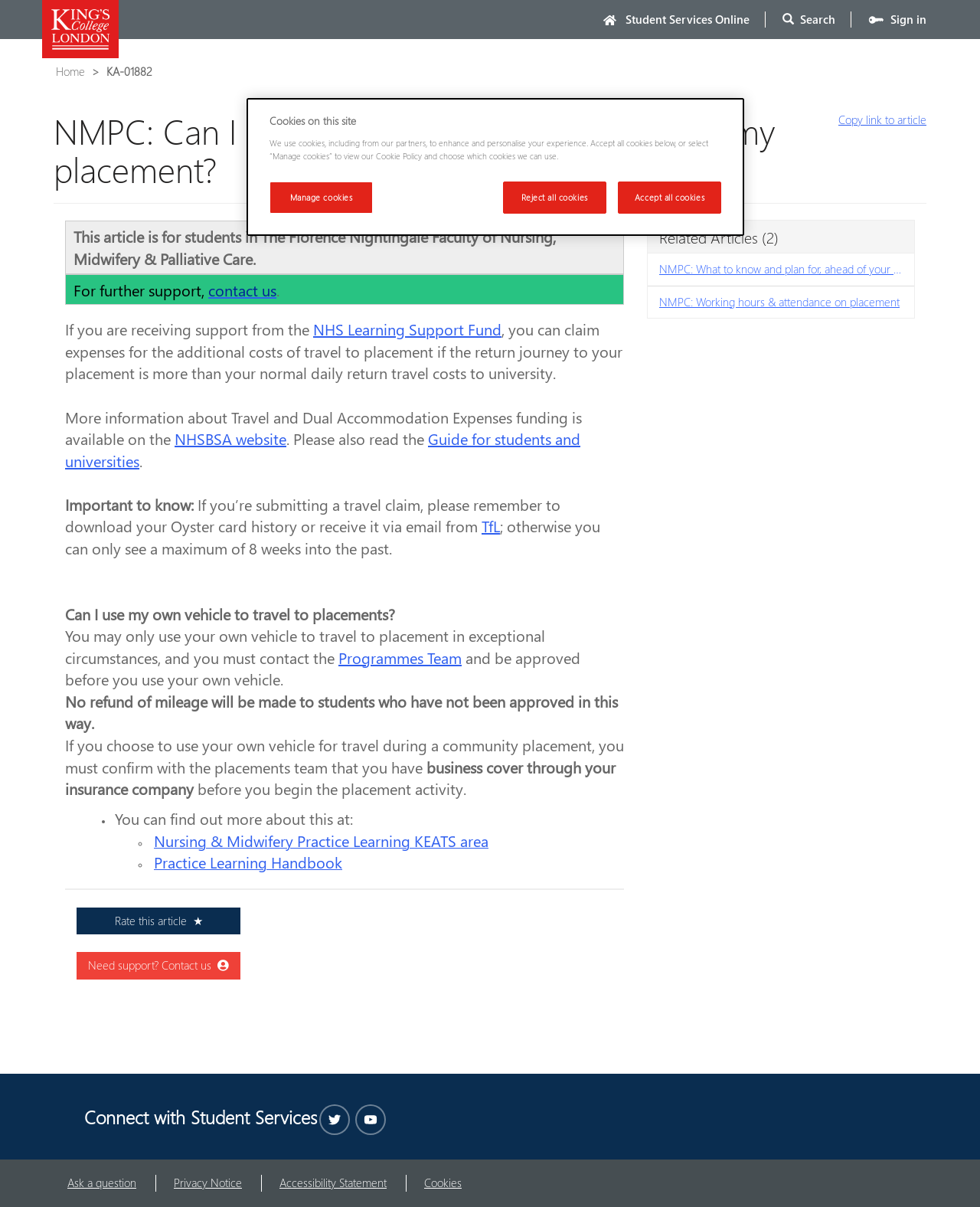Give an extensive and precise description of the webpage.

This webpage is about student services online, specifically providing information and resources for students in the Florence Nightingale Faculty of Nursing, Midwifery & Palliative Care. At the top of the page, there is a menubar with options for "Home", "Search", and "Sign in". Below the menubar, there are links to "Home" and "Copy link to article".

The main content of the page is divided into sections. The first section has a heading "NMPC: Can I claim travel expenses for travel to my placement?" and provides information about travel expenses for students. This section includes several paragraphs of text, with links to external resources such as the NHS Learning Support Fund and the NHSBSA website.

The next section has a heading "Related Articles (2)" and lists two related articles with links to them. Below this, there are buttons to rate the article and contact support.

Further down the page, there is a section "Connect with Student Services" with links to King's College London's Twitter and YouTube pages. At the very bottom of the page, there is a vertical menu with options for "Ask a question", "Privacy Notice", "Accessibility Statement", and "Cookies".

On the right side of the page, there is a popup window "Cookies on this site" that provides information about cookies used on the site and allows users to manage their cookie preferences.